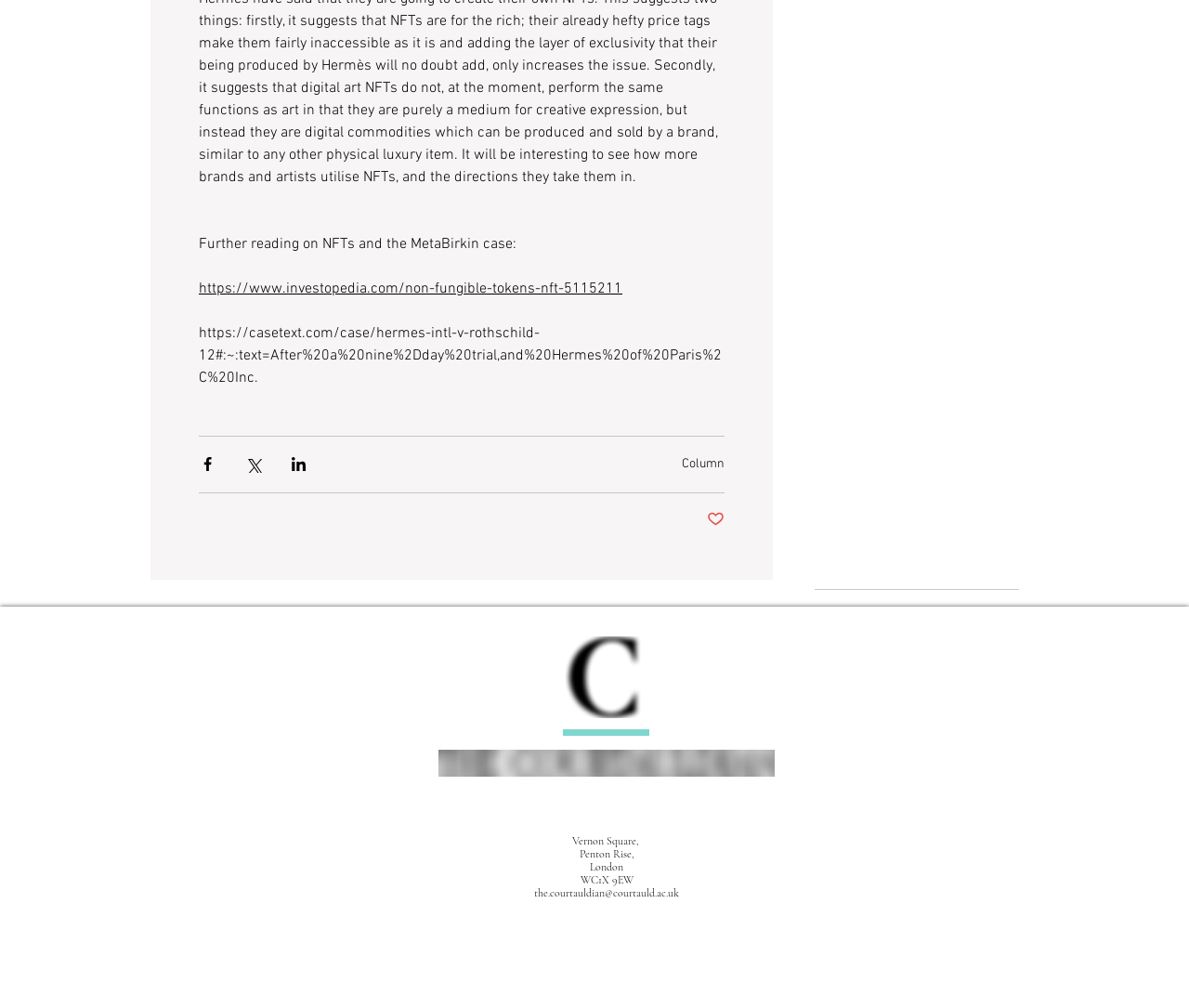How many social media sharing options are available?
Using the information presented in the image, please offer a detailed response to the question.

I counted the number of social media sharing buttons, which are 'Share via Facebook', 'Share via Twitter', and 'Share via LinkedIn', so there are 3 social media sharing options available.